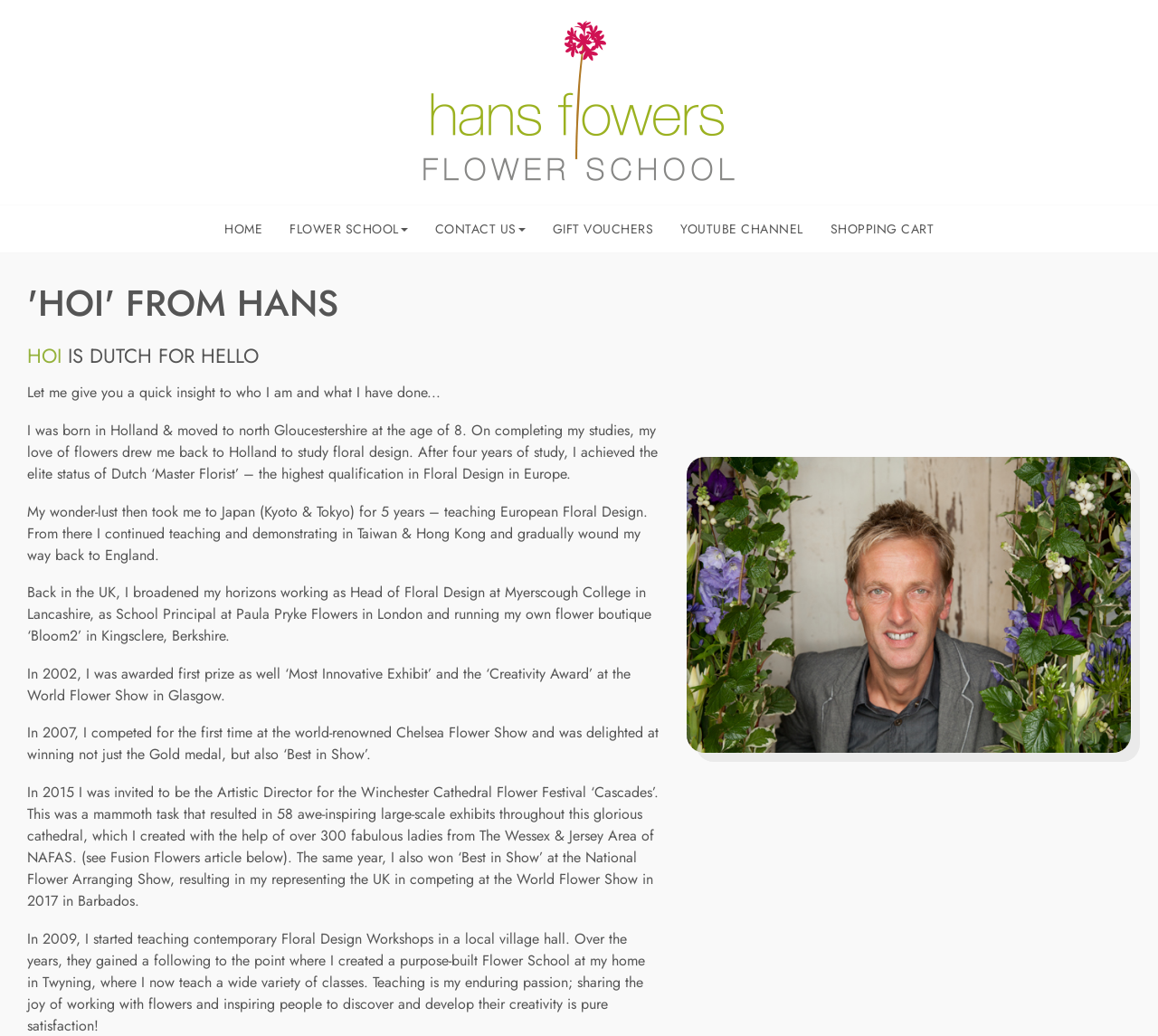Extract the bounding box coordinates for the described element: "Home". The coordinates should be represented as four float numbers between 0 and 1: [left, top, right, bottom].

[0.182, 0.207, 0.238, 0.235]